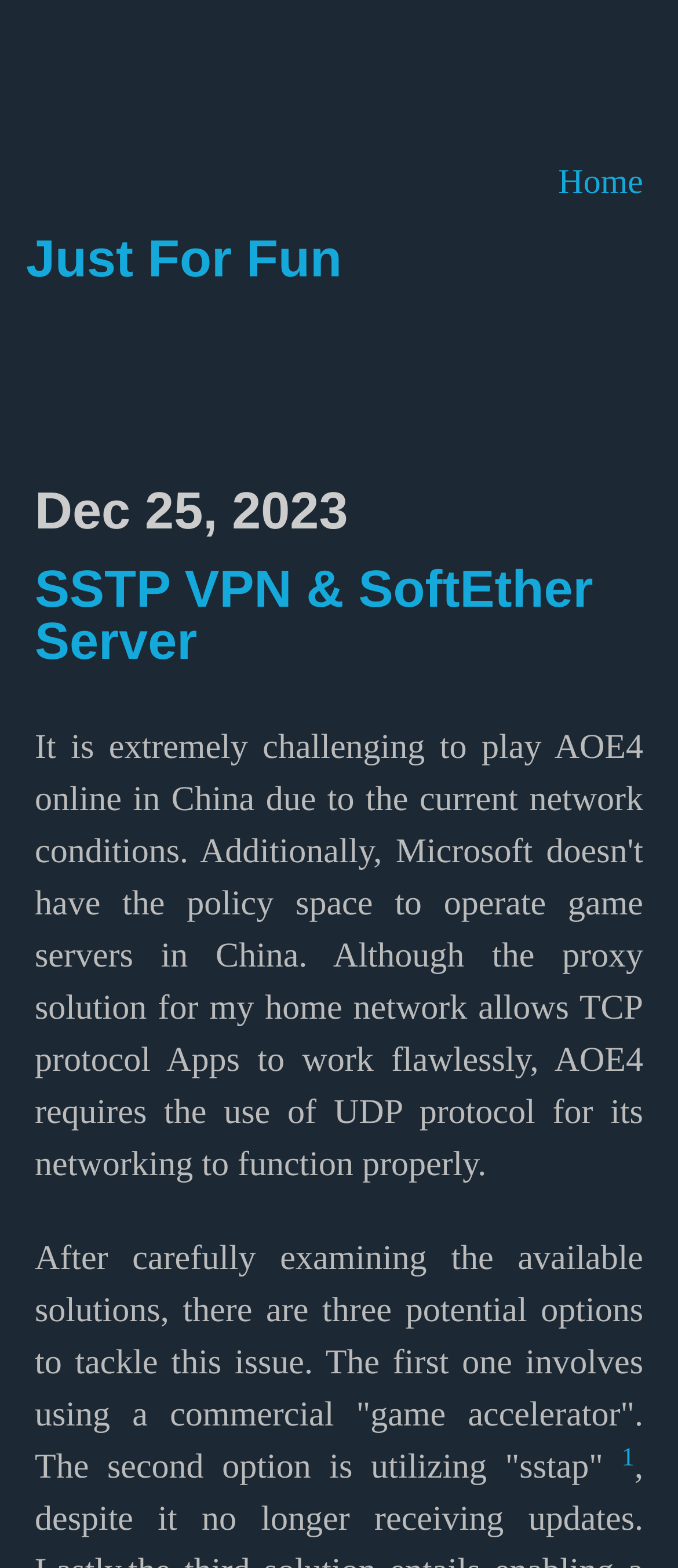Give a detailed account of the webpage, highlighting key information.

The webpage is titled "Just For Fun | SSTP VPN & SoftEther Server" and appears to be a blog post or article. At the top, there is a navigation link labeled "Home" positioned near the top right corner. Below it, there is a large heading that reads "Just For Fun" with a link sharing the same text, situated near the top left corner.

Further down, there is a date heading "Dec 25, 2023" followed by a subheading "SSTP VPN & SoftEther Server" which also has a link with the same text. This section is positioned roughly in the top half of the page.

The main content of the page is a block of text that discusses potential solutions to an issue, mentioning "game accelerator" and "sstap" as options. This text is located below the date and subheading section, spanning almost the entire width of the page.

There is a superscript element with a link labeled "1" positioned at the bottom right corner of the text block, likely referencing a footnote or citation.